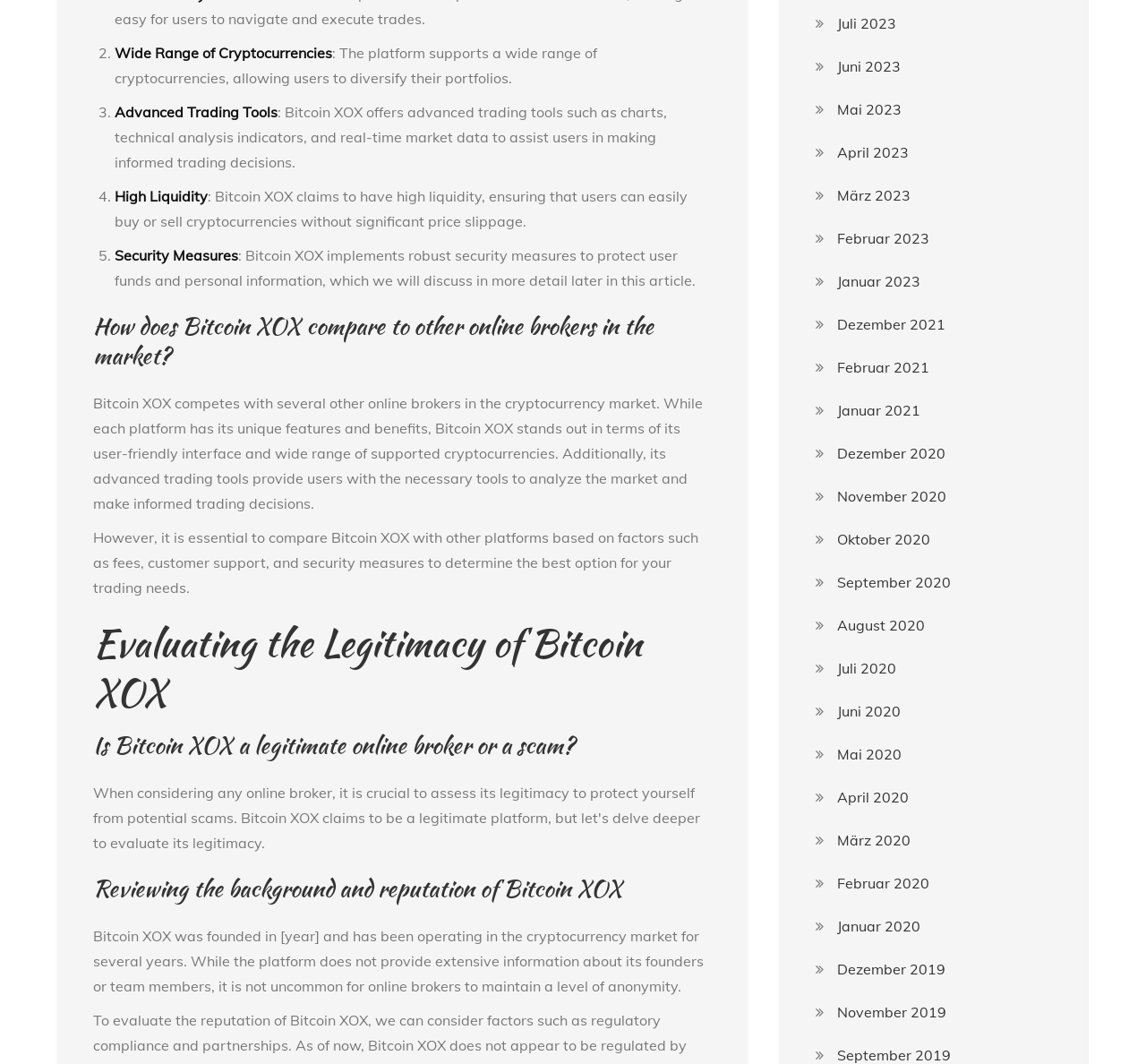When was Bitcoin XOX founded?
Please give a detailed answer to the question using the information shown in the image.

According to the static text element, Bitcoin XOX was founded in a certain year, but the exact year is not specified. The text only mentions that the platform has been operating in the cryptocurrency market for several years.